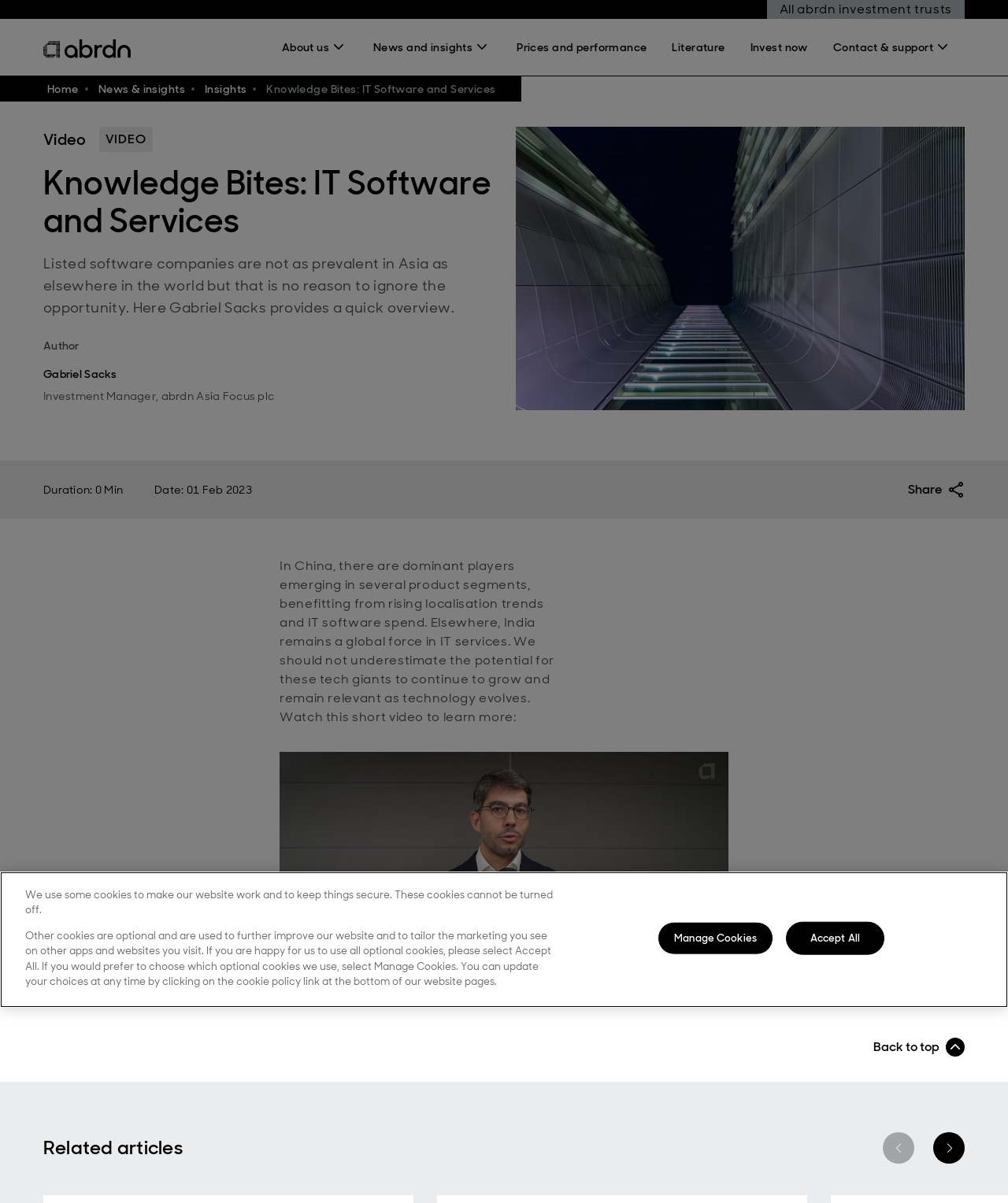Pinpoint the bounding box coordinates of the area that must be clicked to complete this instruction: "Click the 'Home' link".

[0.045, 0.067, 0.094, 0.08]